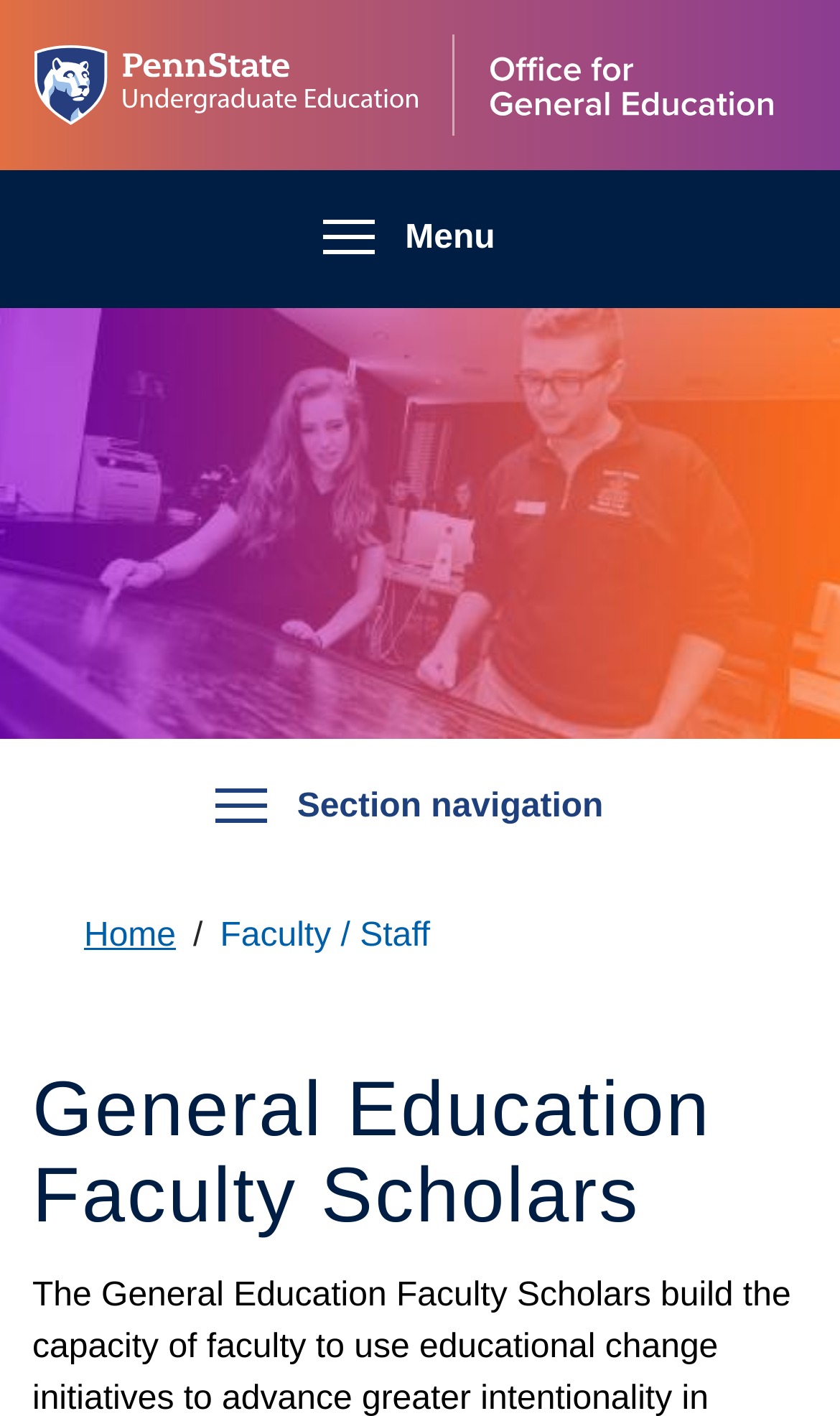What is the name of the office?
Using the image, provide a concise answer in one word or a short phrase.

Office for General Education